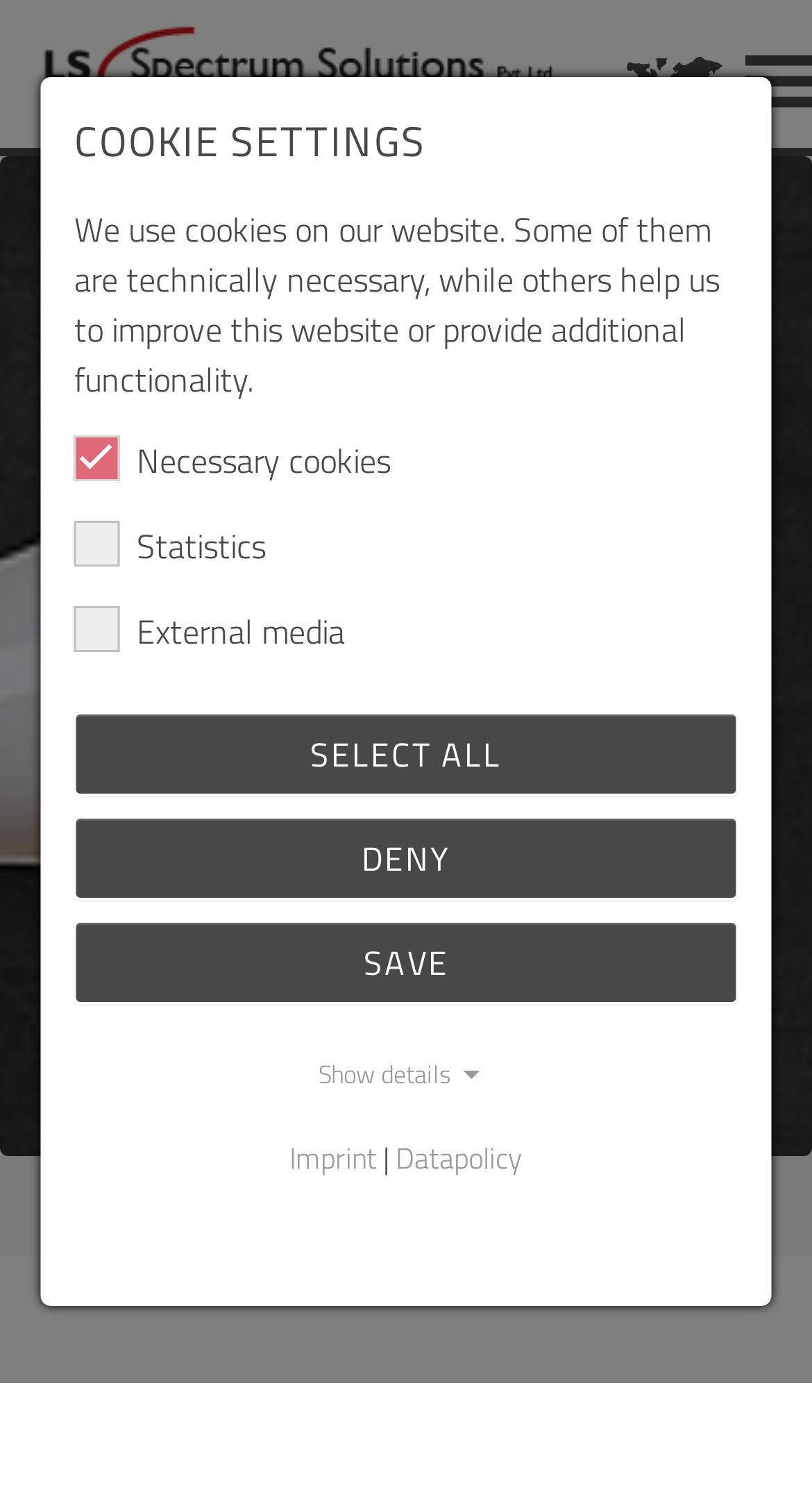Please provide the bounding box coordinates in the format (top-left x, top-left y, bottom-right x, bottom-right y). Remember, all values are floating point numbers between 0 and 1. What is the bounding box coordinate of the region described as: Select all

[0.091, 0.476, 0.909, 0.532]